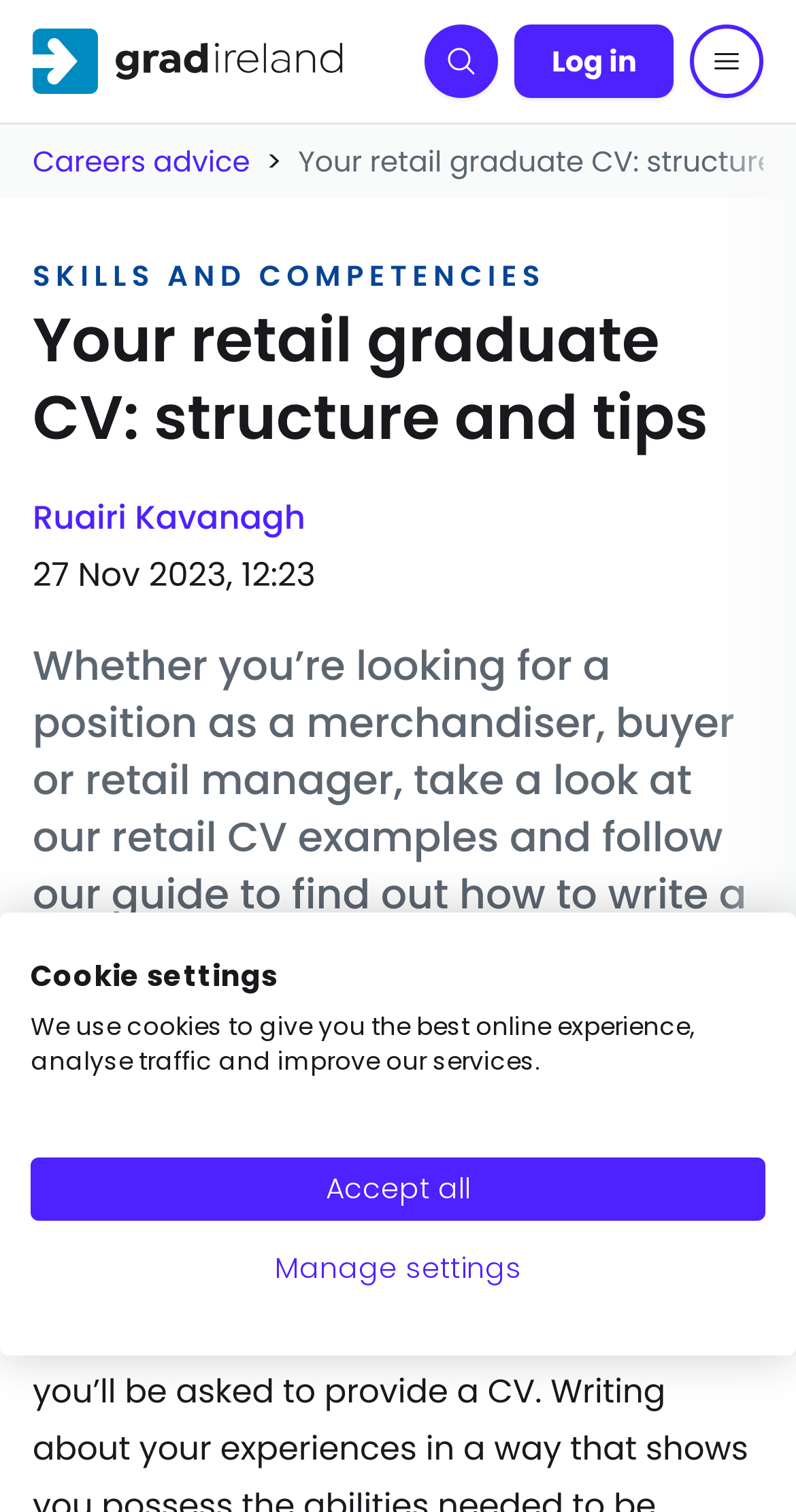Identify the bounding box coordinates of the part that should be clicked to carry out this instruction: "Read the careers advice".

[0.041, 0.093, 0.314, 0.12]